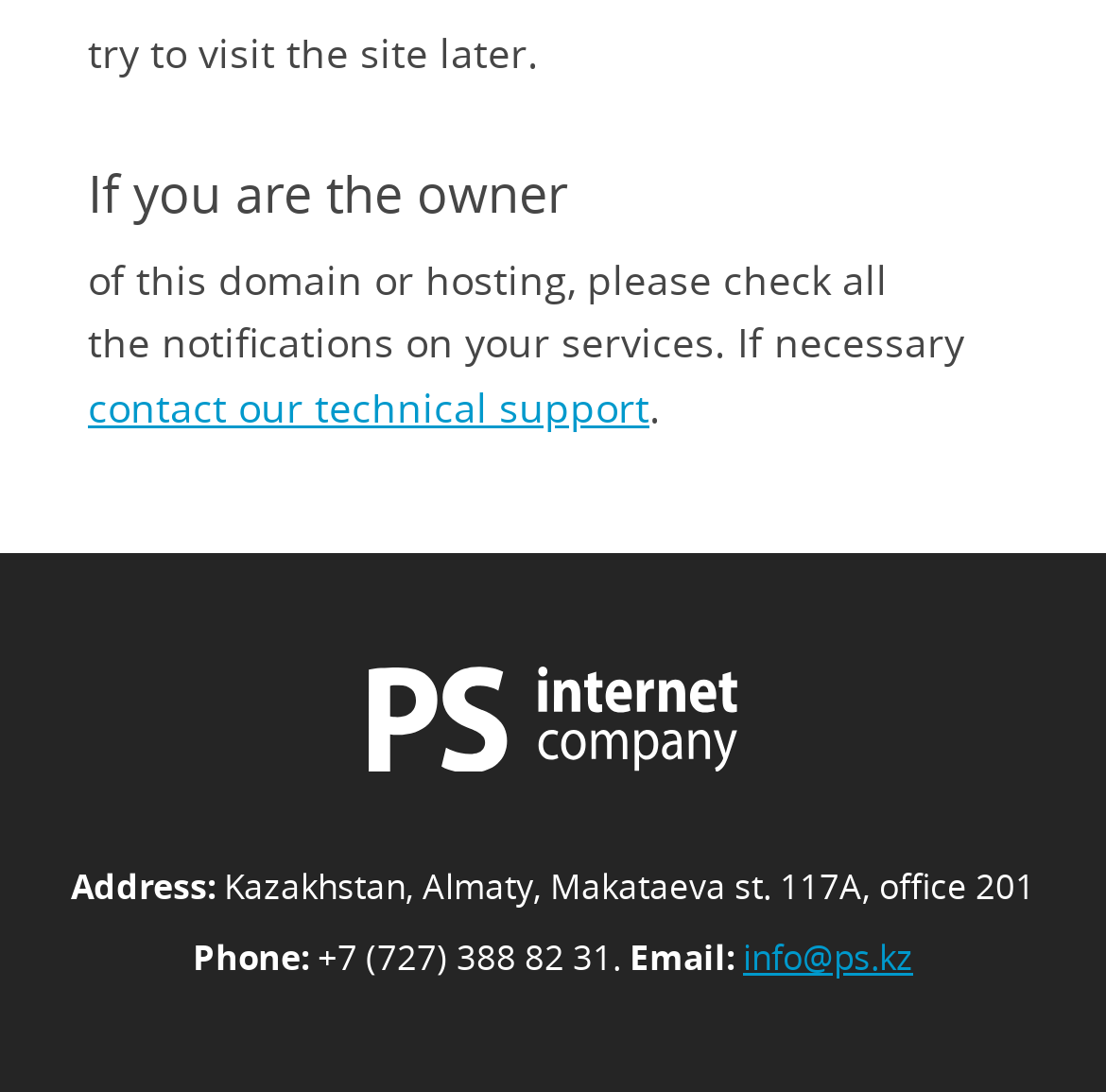Identify and provide the bounding box coordinates of the UI element described: "info@ps.kz". The coordinates should be formatted as [left, top, right, bottom], with each number being a float between 0 and 1.

[0.672, 0.855, 0.826, 0.899]